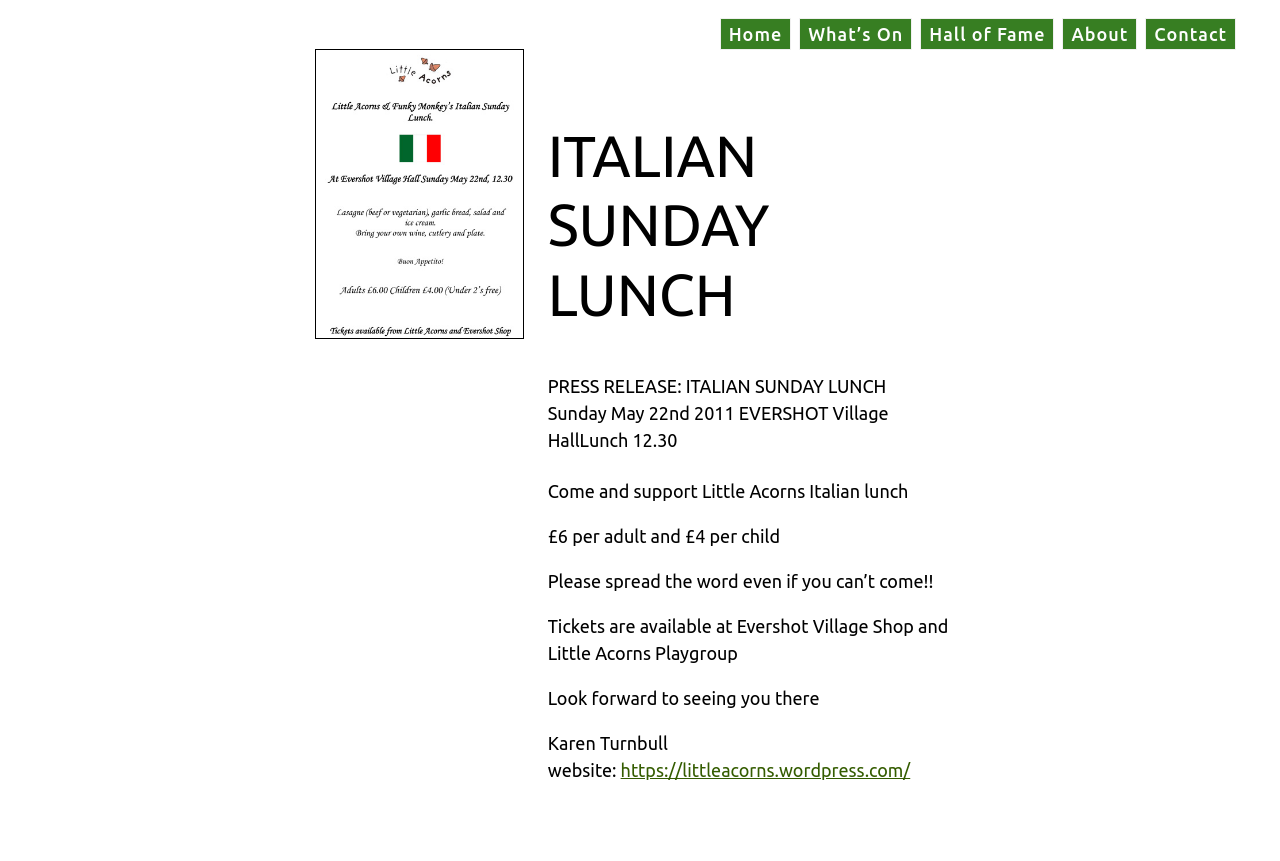Please determine and provide the text content of the webpage's heading.

ITALIAN SUNDAY LUNCH